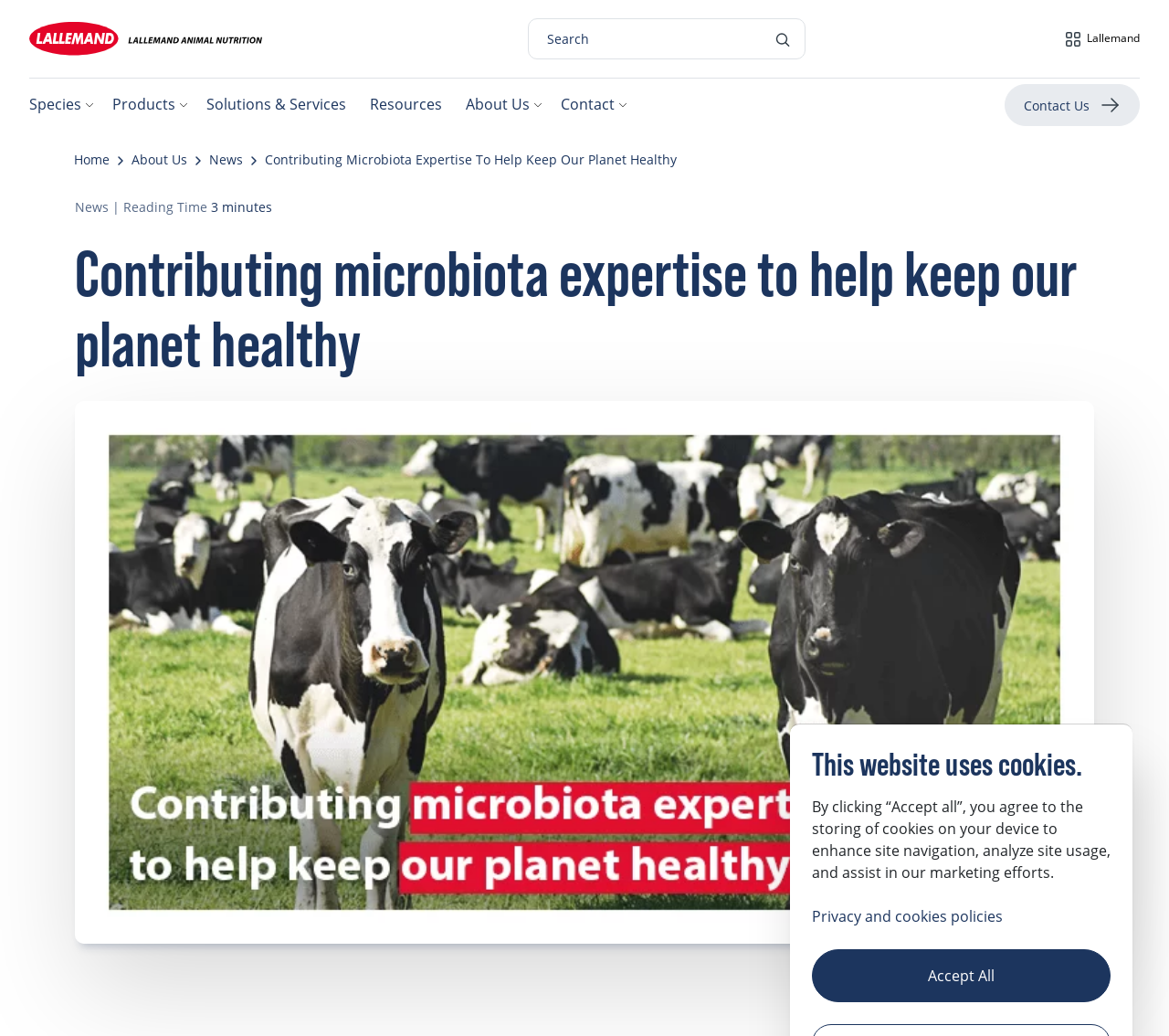Produce an elaborate caption capturing the essence of the webpage.

This webpage is about Lallemand Animal Nutrition, with a focus on contributing microbiota expertise to help keep the planet healthy. At the top left corner, there is a logo with a link and an image. Next to it, there is a search box with a magnifying glass icon. On the top right corner, there is a menu with links to different sections of the website, including Species, Products, Solutions & Services, Resources, and About Us.

Below the menu, there is a banner with a heading that reads "Contributing microbiota expertise to help keep our planet healthy" and a subheading that indicates the article is about a 3-minute read. The main content of the webpage is an article about a virtual satellite of the 3R Conference, where Frédérique Chaucheyras-Durand contributed to a discussion on understanding methane emissions in ruminants to better reduce them.

On the right side of the webpage, there is a section with links to different countries or regions, including Africa, Asia, Central America, Europe, and North America. Each region has a list of countries with links to their respective websites. Some countries have flags or icons next to their names.

At the bottom of the webpage, there is a section with a message about cookies and privacy policies, along with a button to accept all cookies. There is also a link to the privacy and cookies policies page.